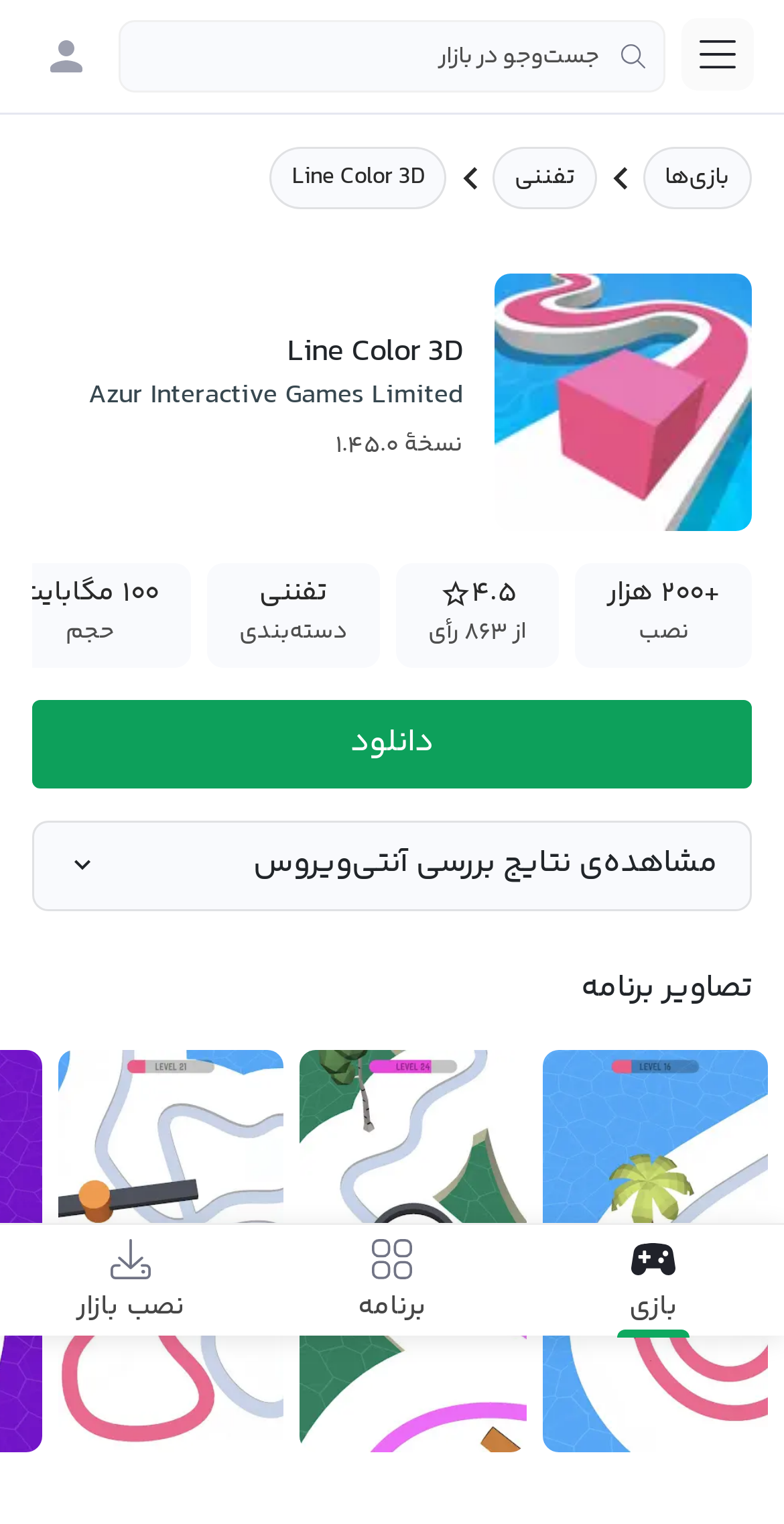Show the bounding box coordinates of the region that should be clicked to follow the instruction: "View game images."

[0.691, 0.689, 0.979, 0.953]